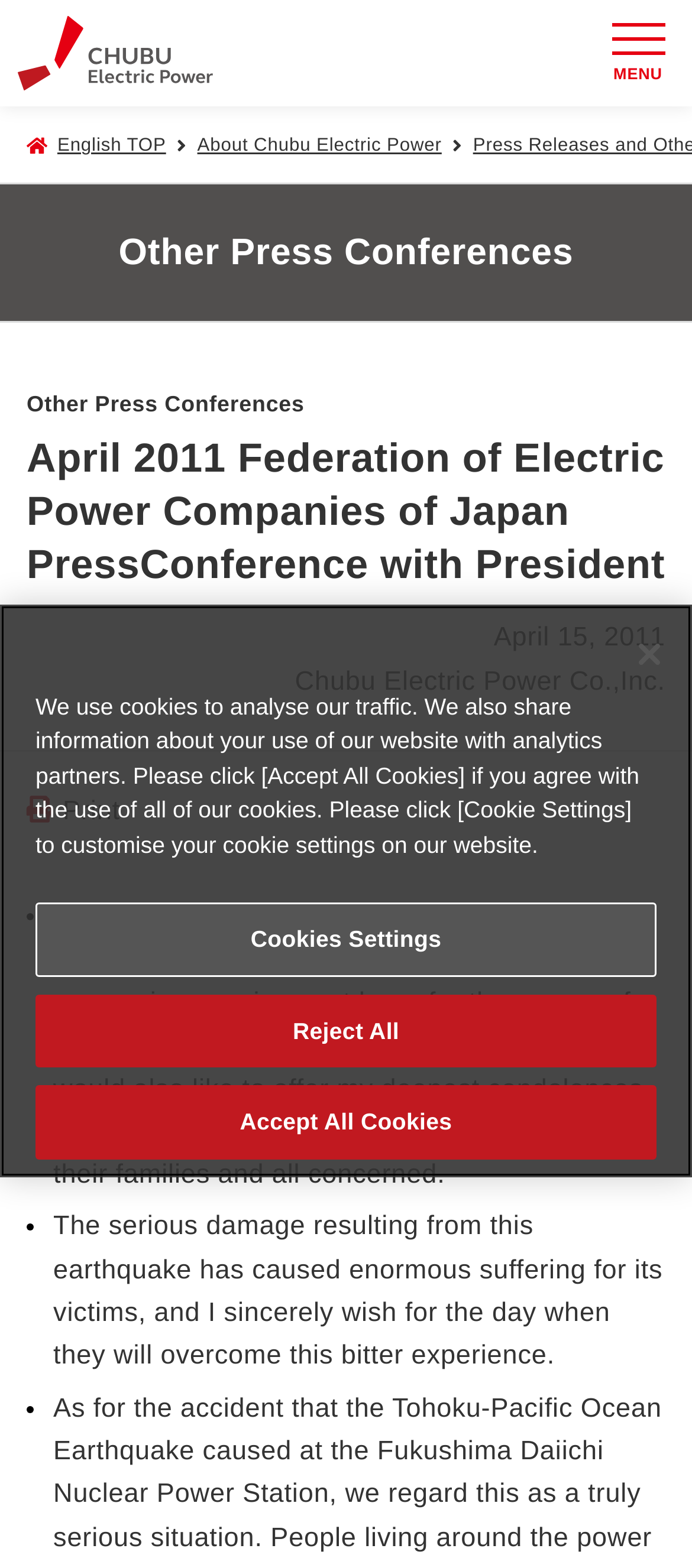Please provide the bounding box coordinates in the format (top-left x, top-left y, bottom-right x, bottom-right y). Remember, all values are floating point numbers between 0 and 1. What is the bounding box coordinate of the region described as: About Chubu Electric Power

[0.285, 0.087, 0.638, 0.1]